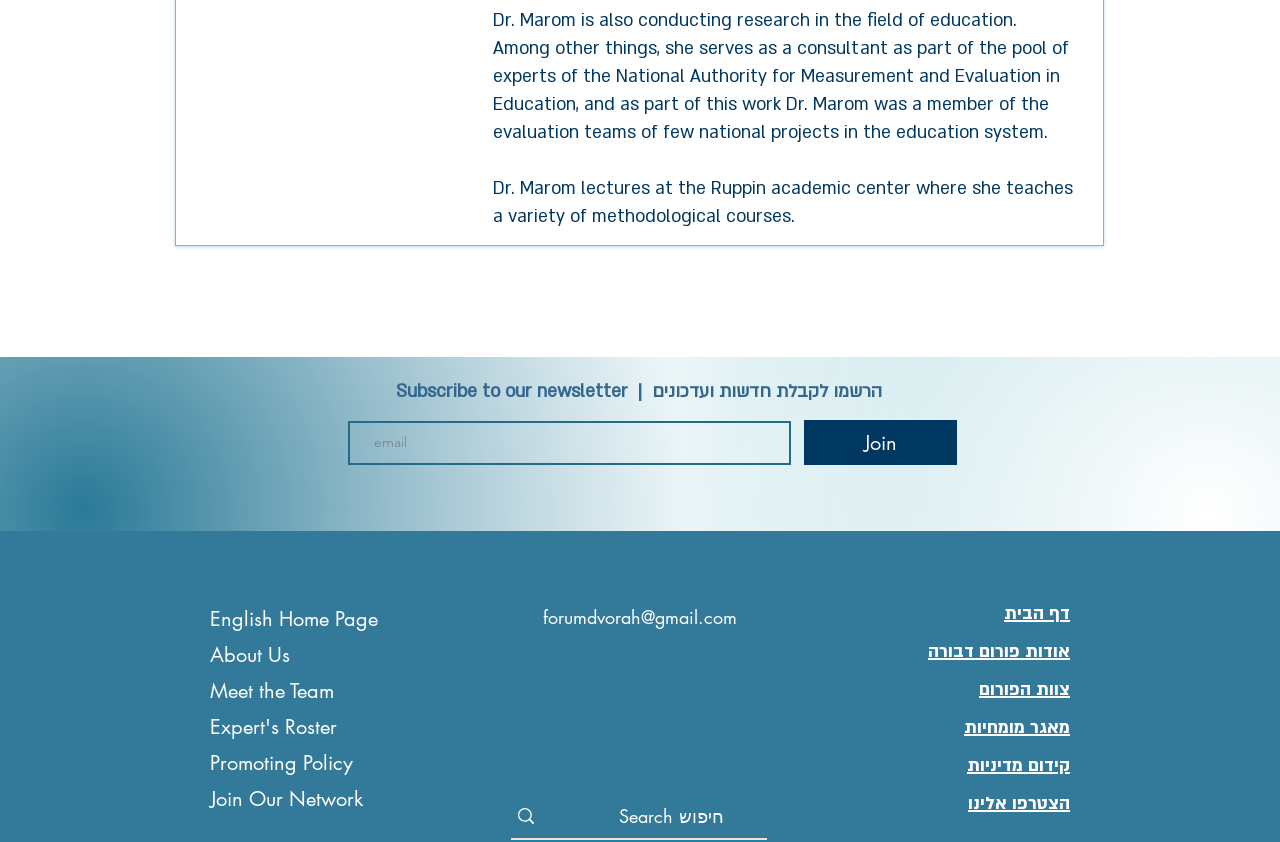Answer the question below in one word or phrase:
What is the purpose of the textbox?

Subscribe to newsletter